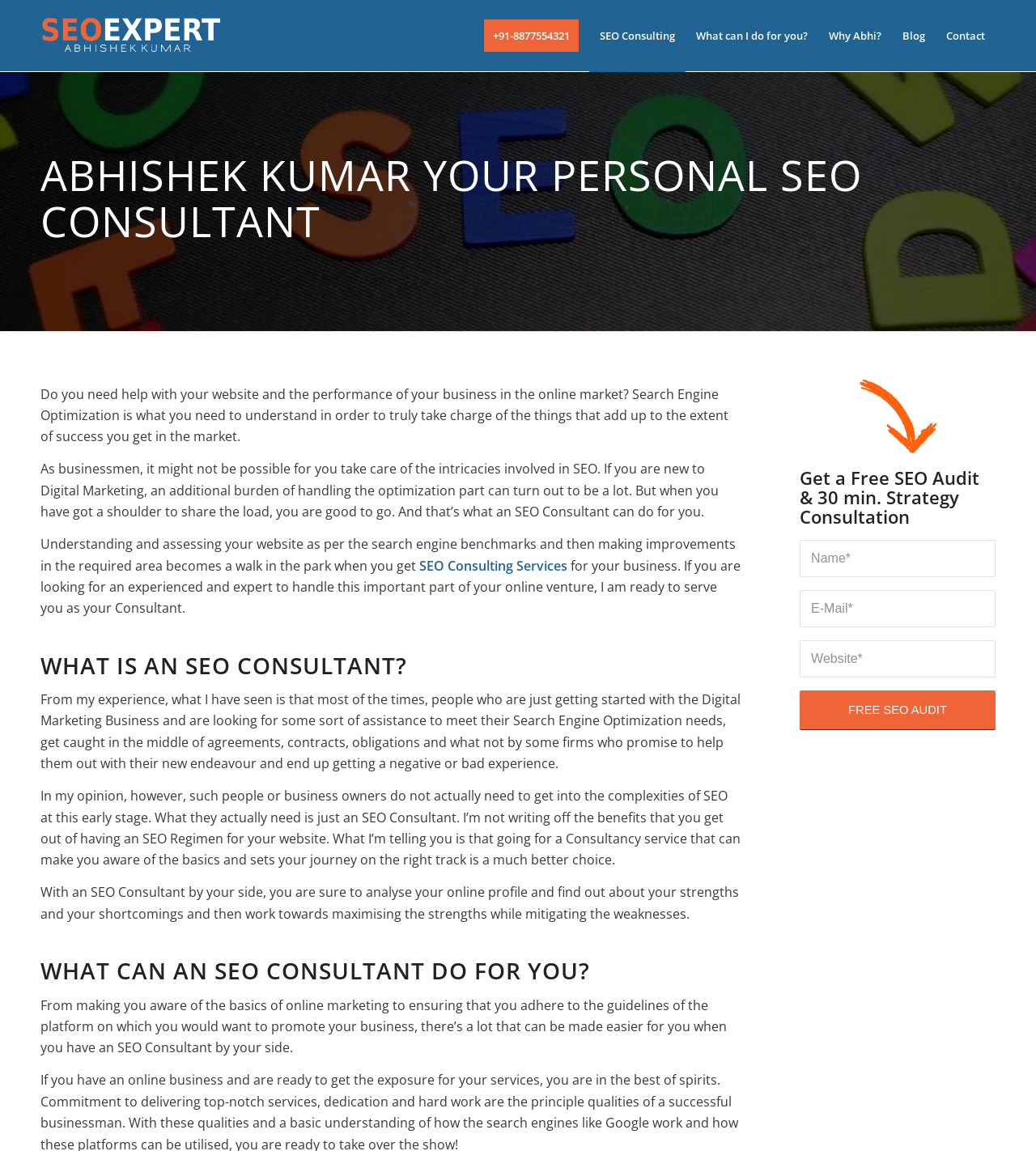Identify the bounding box coordinates of the area that should be clicked in order to complete the given instruction: "Fill in the 'Name' field". The bounding box coordinates should be four float numbers between 0 and 1, i.e., [left, top, right, bottom].

[0.772, 0.469, 0.961, 0.501]